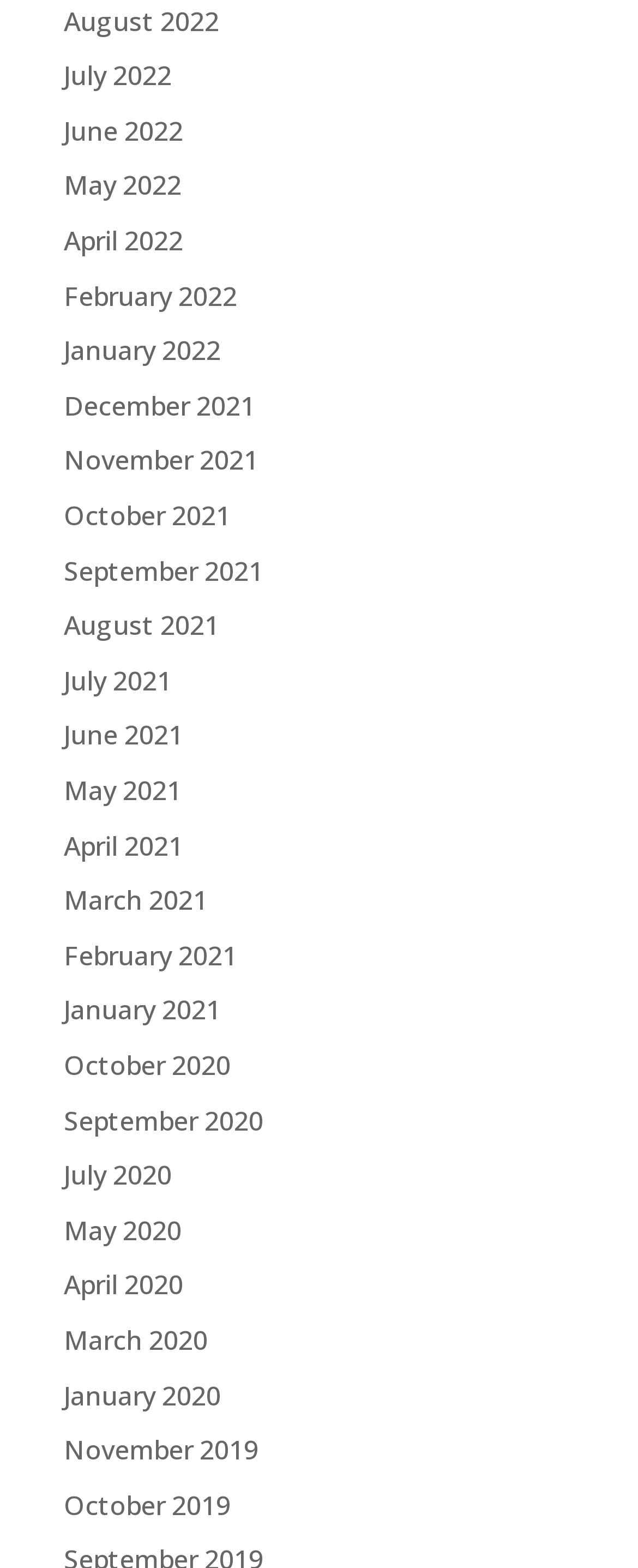Based on the image, please elaborate on the answer to the following question:
What is the earliest month listed?

I looked at the links on the webpage and found the earliest month listed is January 2020, which is the 33rd link from the top.